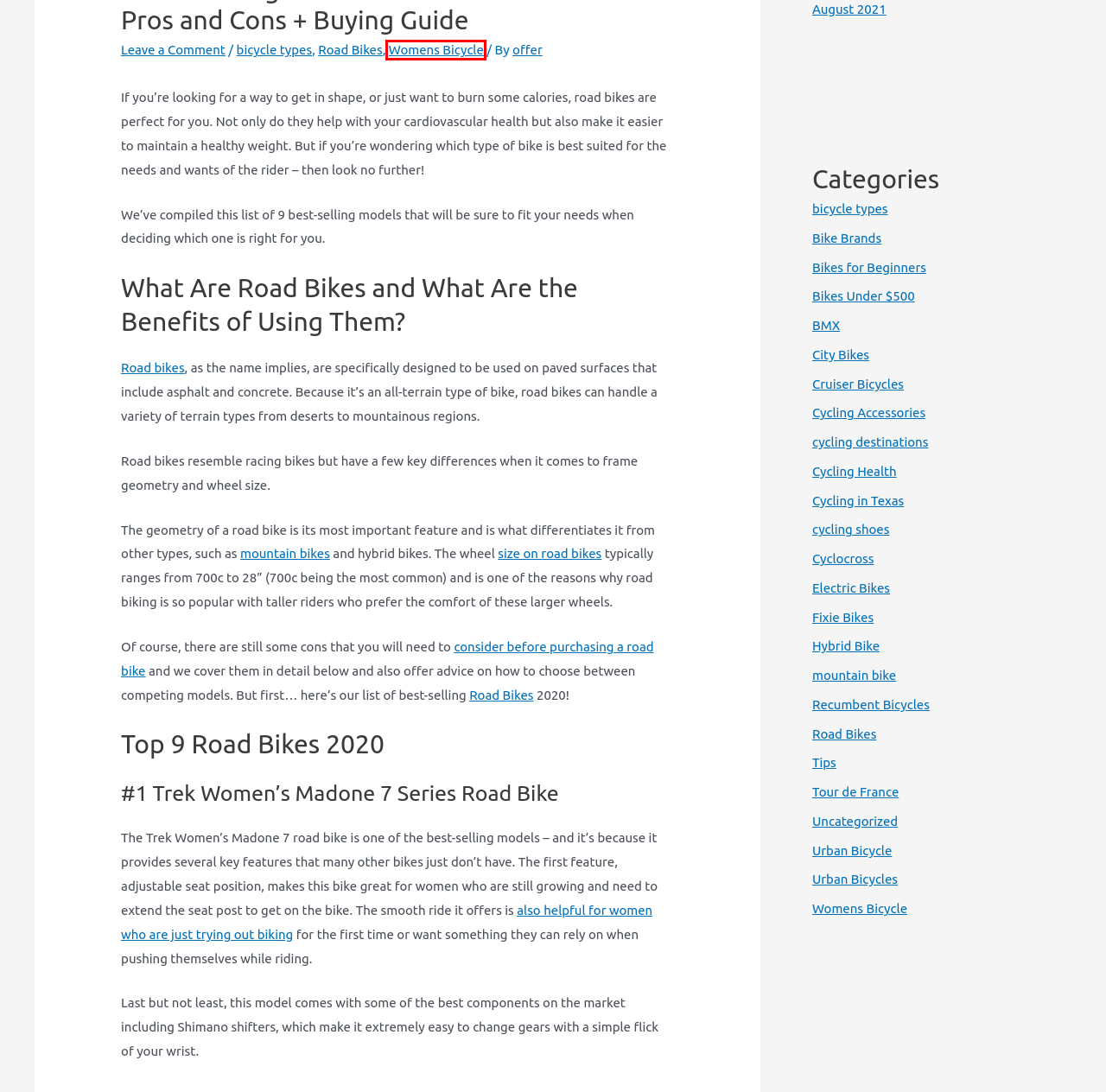You have a screenshot of a webpage with a red rectangle bounding box around an element. Identify the best matching webpage description for the new page that appears after clicking the element in the bounding box. The descriptions are:
A. Urban Bicycles - The Biggest Cycling Blog on The Internet!
B. Urban Bicycle - The Biggest Cycling Blog on The Internet!
C. mountain bike - The Biggest Cycling Blog on The Internet!
D. Road Bikes - The Biggest Cycling Blog on The Internet!
E. Fixie Bikes - The Biggest Cycling Blog on The Internet!
F. Electric Bikes - The Biggest Cycling Blog on The Internet!
G. Tips - The Biggest Cycling Blog on The Internet!
H. Womens Bicycle - The Biggest Cycling Blog on The Internet!

H